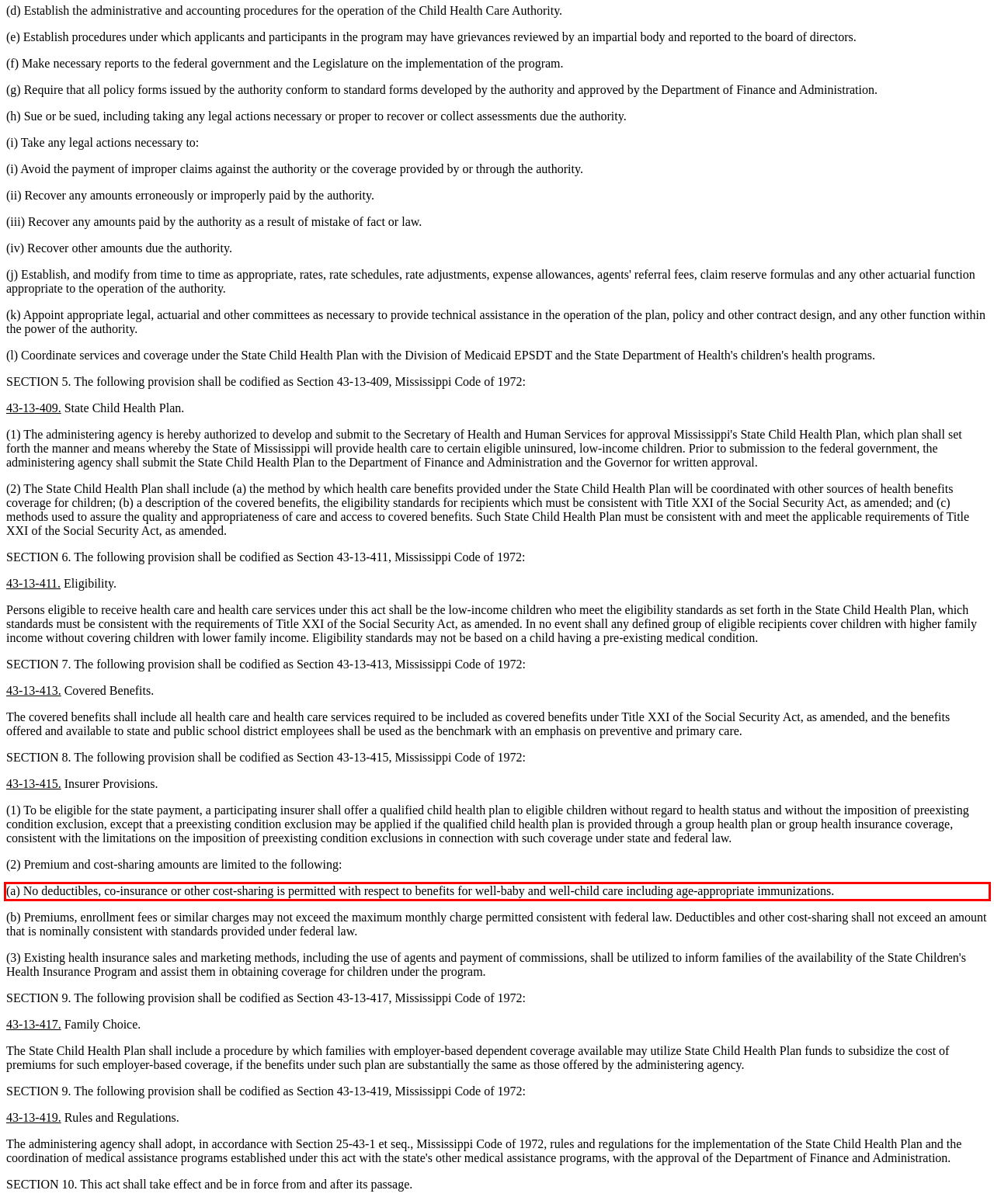Given a screenshot of a webpage containing a red bounding box, perform OCR on the text within this red bounding box and provide the text content.

(a) No deductibles, co-insurance or other cost-sharing is permitted with respect to benefits for well-baby and well-child care including age-appropriate immunizations.